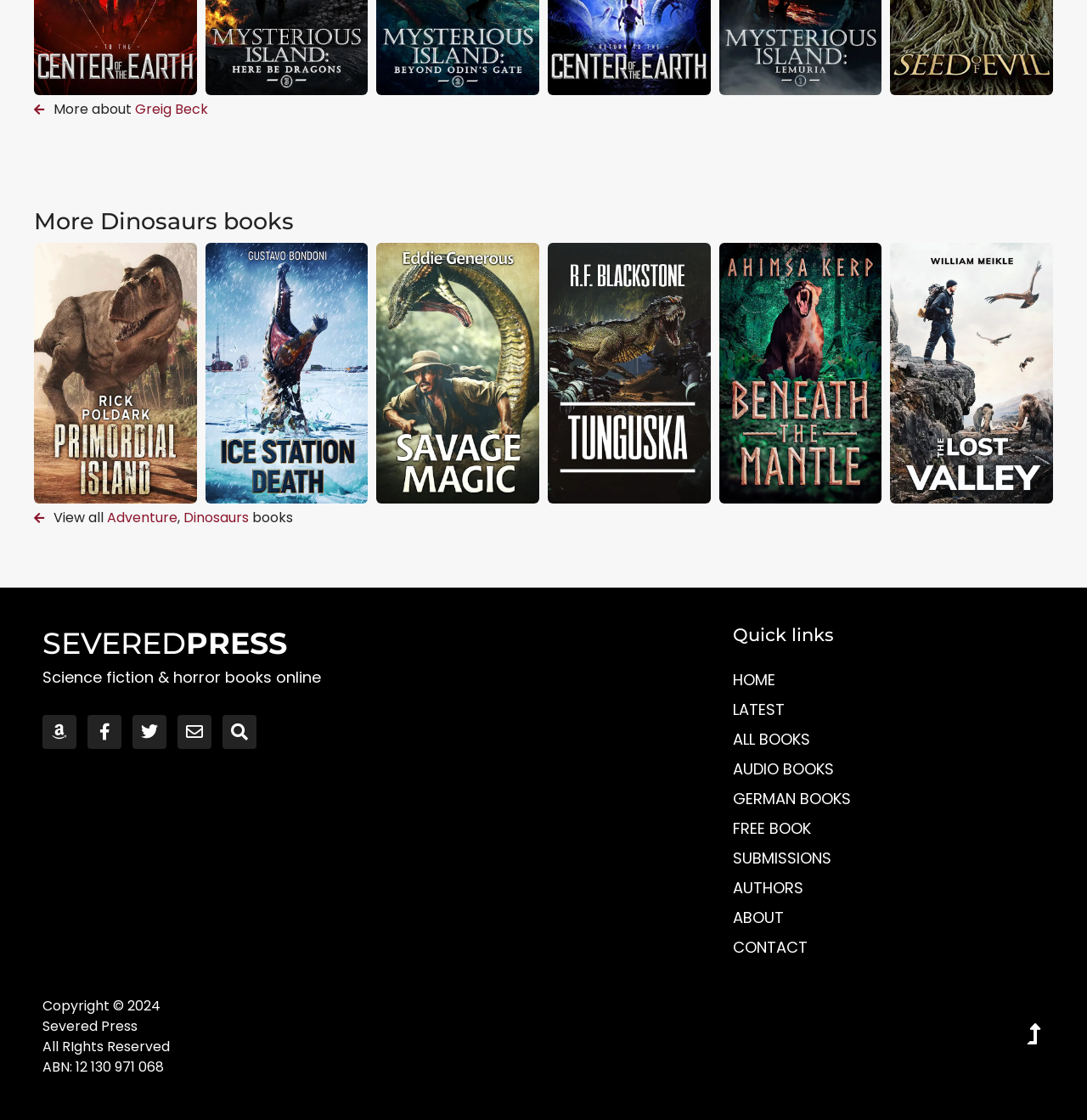Kindly provide the bounding box coordinates of the section you need to click on to fulfill the given instruction: "View more about Greig Beck".

[0.124, 0.088, 0.191, 0.106]